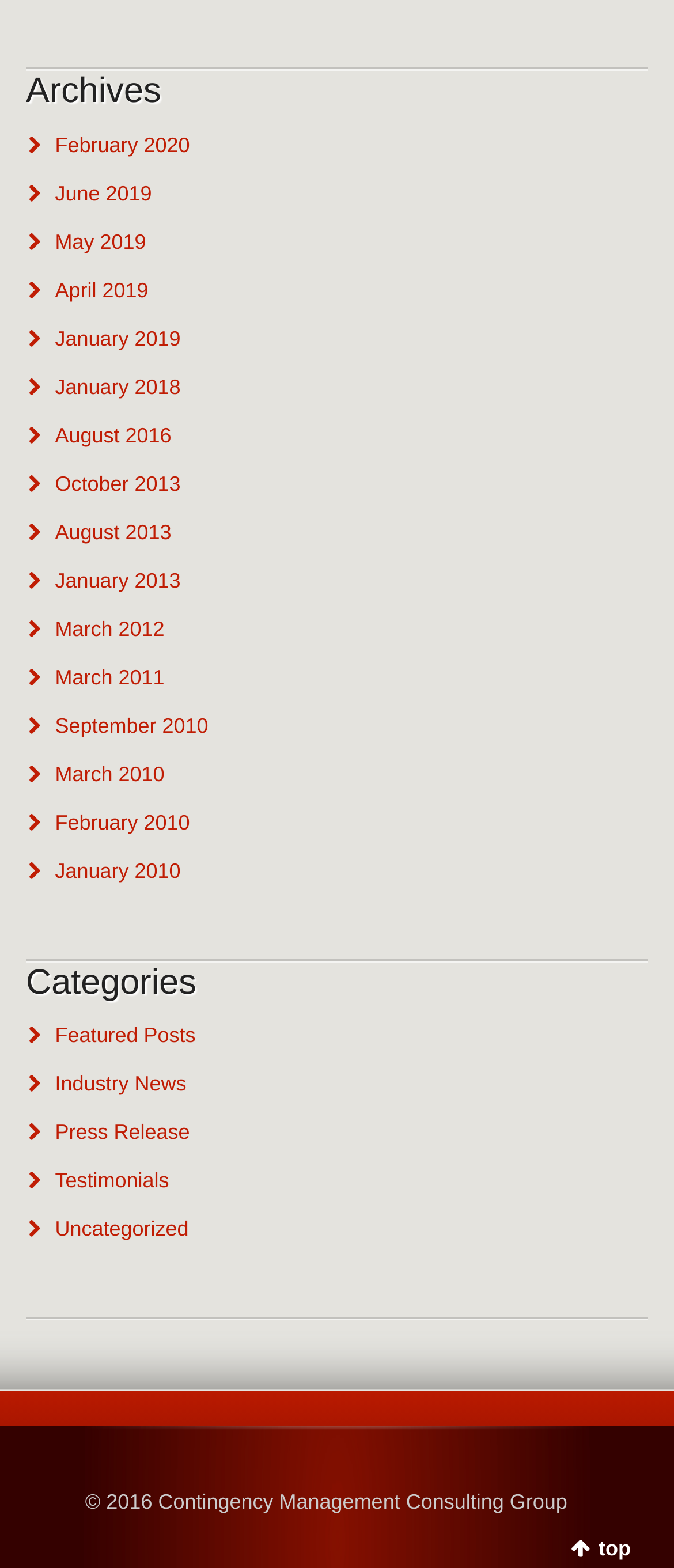What is the main category of archives?
Provide a concise answer using a single word or phrase based on the image.

Years